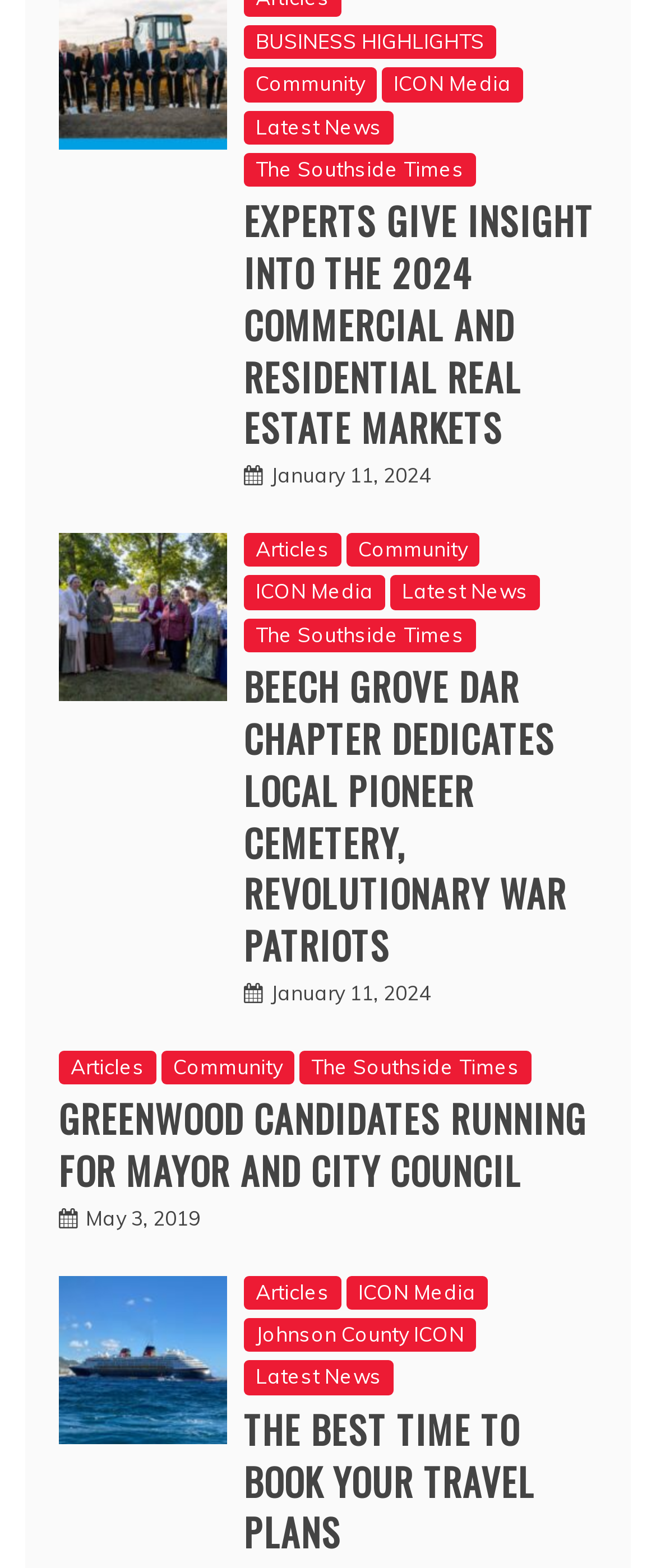Given the element description Latest News, identify the bounding box coordinates for the UI element on the webpage screenshot. The format should be (top-left x, top-left y, bottom-right x, bottom-right y), with values between 0 and 1.

[0.595, 0.367, 0.823, 0.389]